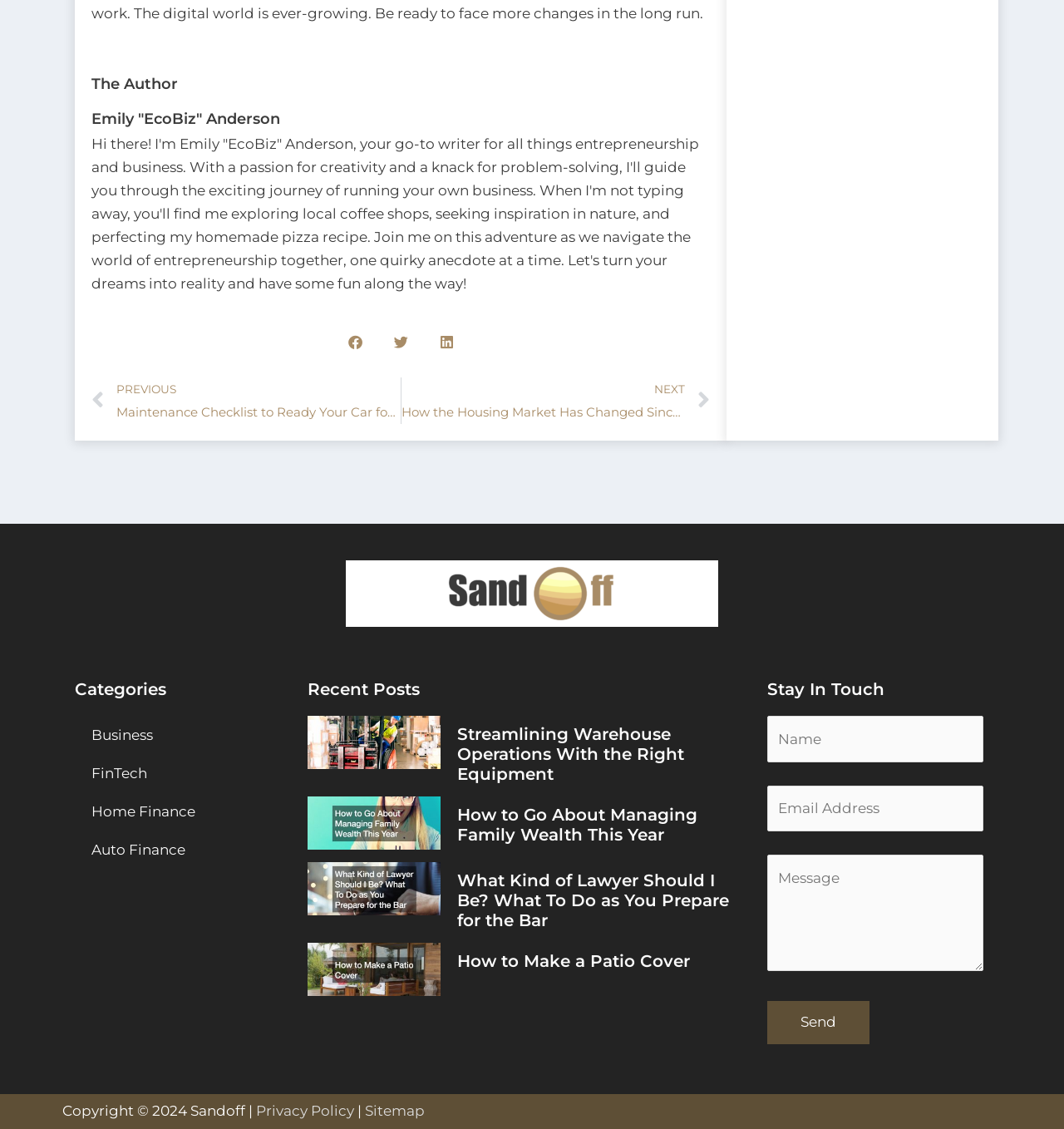Give a succinct answer to this question in a single word or phrase: 
How many social media sharing buttons are there?

3